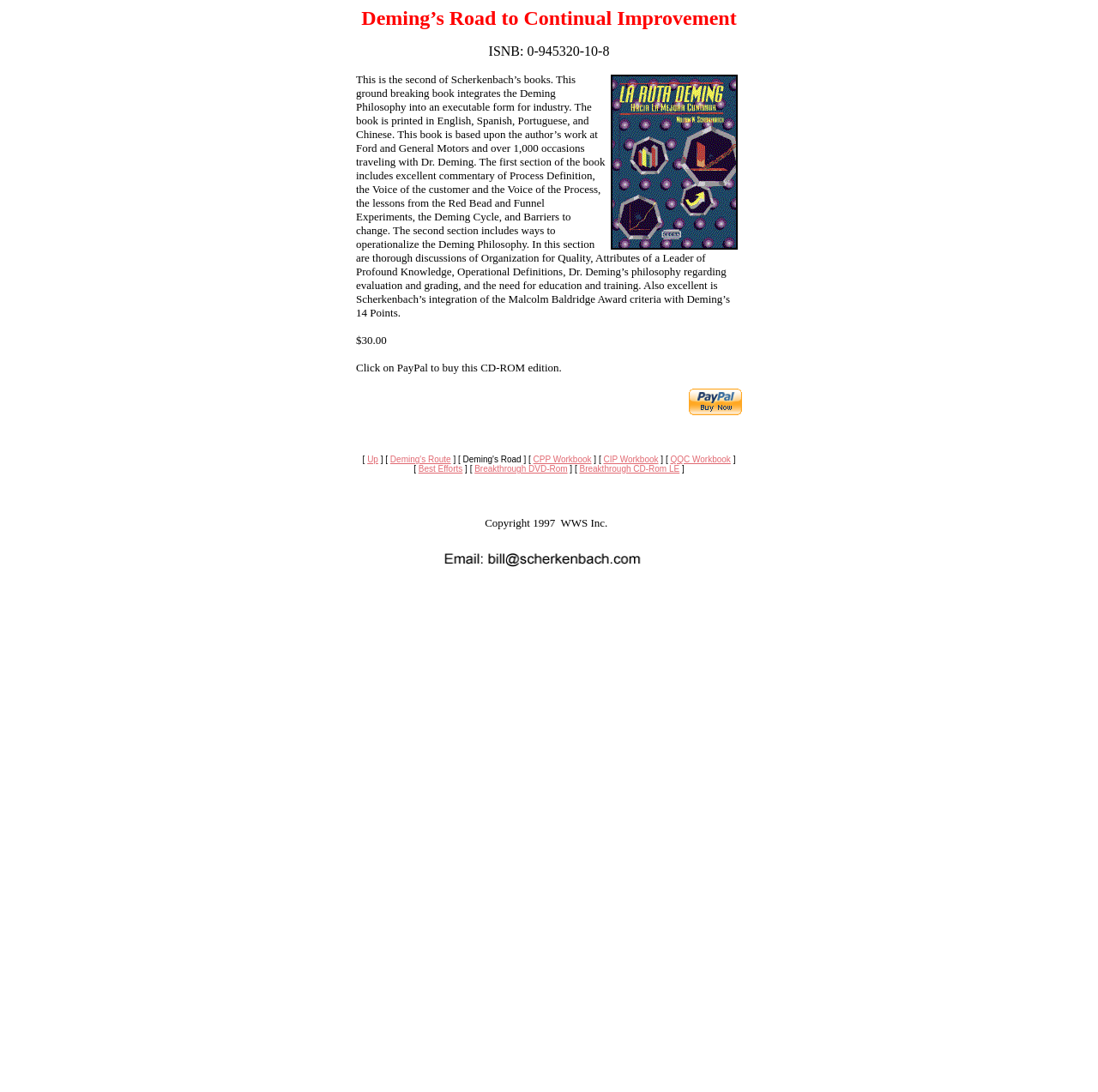Specify the bounding box coordinates of the area that needs to be clicked to achieve the following instruction: "Click on the 'Breakthrough CD-Rom LE' link".

[0.528, 0.425, 0.619, 0.434]